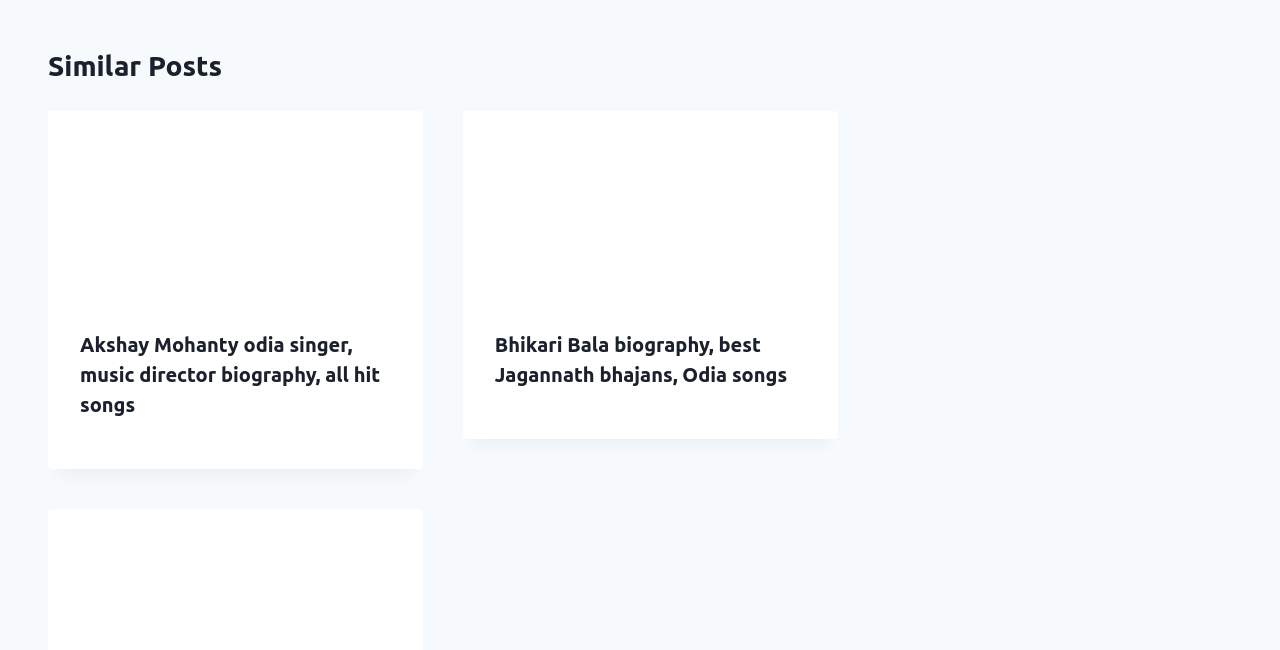Analyze the image and deliver a detailed answer to the question: How many links are in the second article?

I examined the second article element [327] and found a single link element [418] with the text 'Bhikari Bala biography, best Jagannath bhajans, Odia songs', which is the only link in the article.